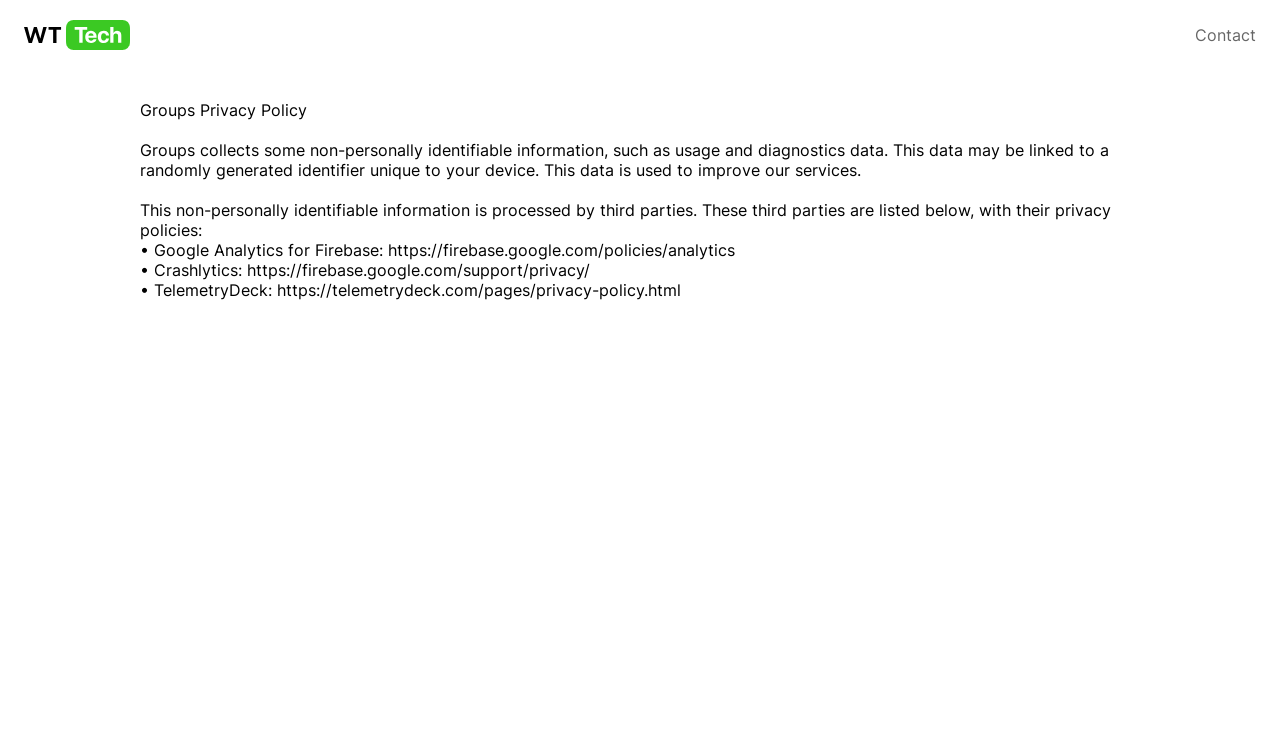What type of data is linked to a device identifier?
Answer the question using a single word or phrase, according to the image.

Usage and diagnostics data